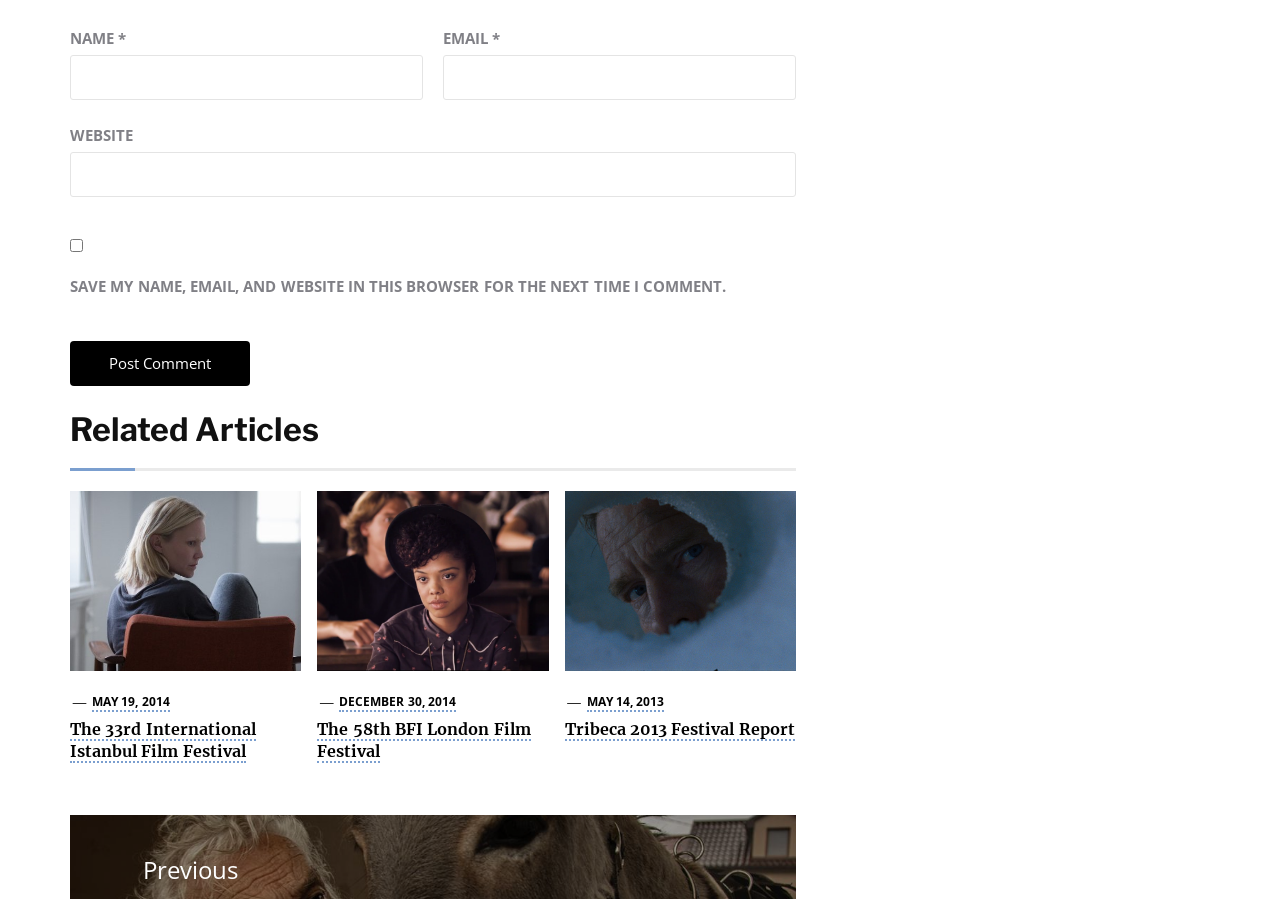Could you find the bounding box coordinates of the clickable area to complete this instruction: "Enter your name"?

[0.055, 0.062, 0.33, 0.112]